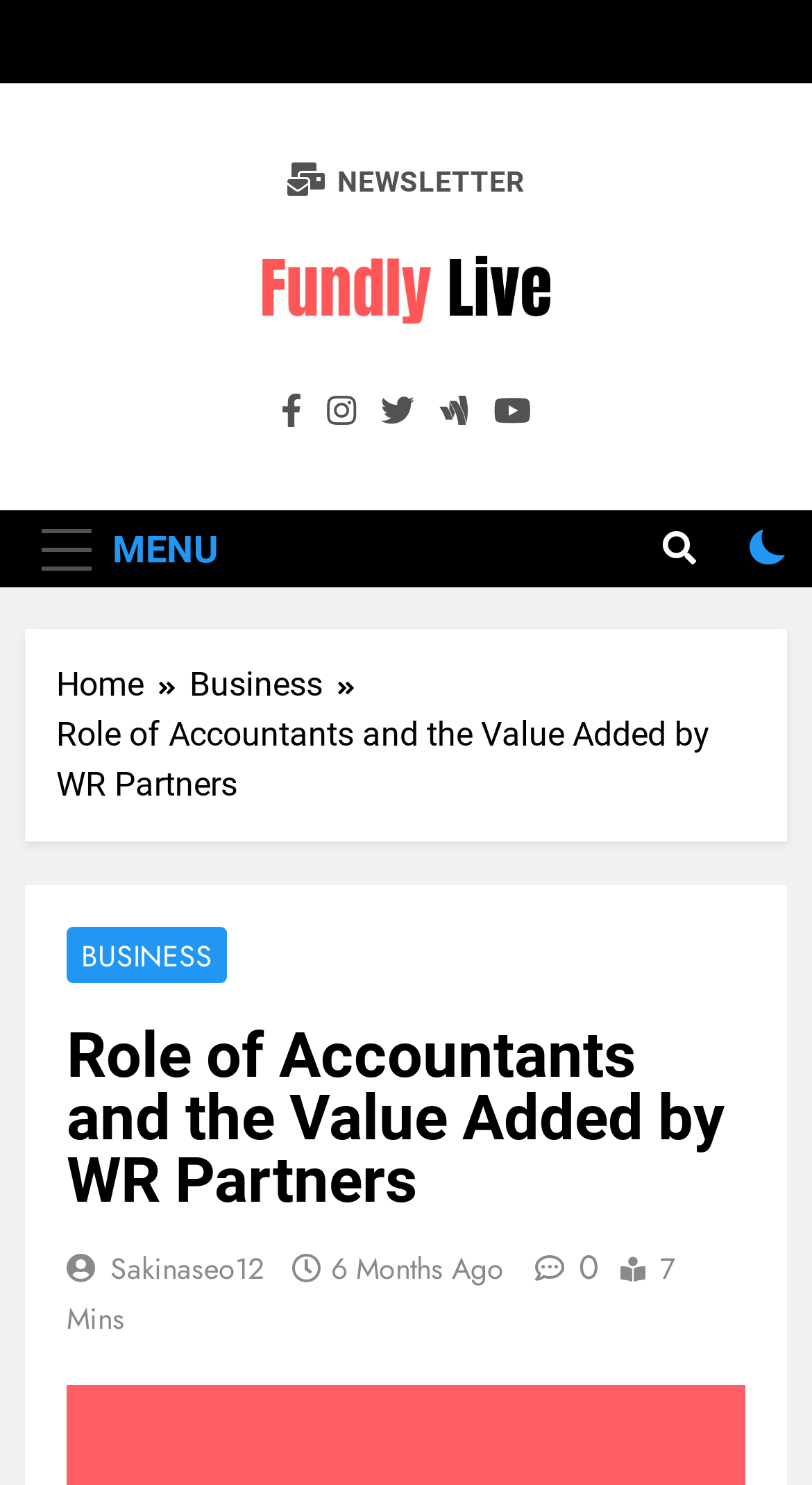Please find the bounding box coordinates of the element that needs to be clicked to perform the following instruction: "Click the BUSINESS link". The bounding box coordinates should be four float numbers between 0 and 1, represented as [left, top, right, bottom].

[0.082, 0.624, 0.279, 0.662]